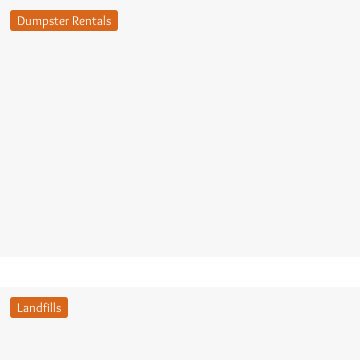Create a detailed narrative that captures the essence of the image.

The image features two prominent buttons related to waste management services: "Dumpster Rentals" and "Landfills." These buttons are visually highlighted, likely intended for easy navigation on a webpage dedicated to topics surrounding waste disposal and management. The "Dumpster Rentals" button suggests a focus on providing rental services for dumpsters, which are essential for various disposal needs, from home cleanouts to construction projects. The "Landfills" button indicates access to information about landfill sites, shedding light on waste disposal methods and the management of refuse. This context reflects the overarching theme of the website, which appears to prioritize informative resources on recycling, waste management practices, and environmental sustainability.